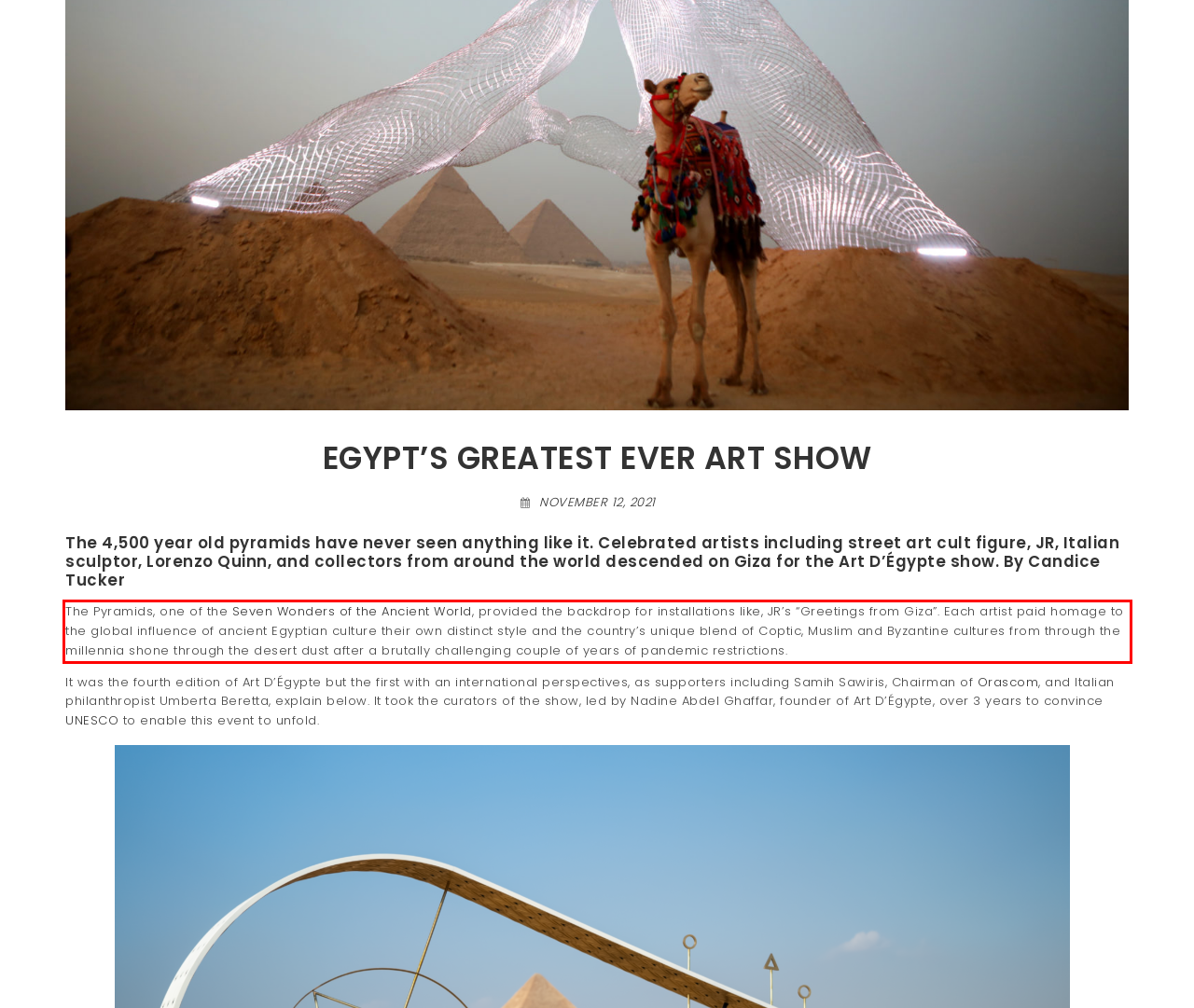Please analyze the screenshot of a webpage and extract the text content within the red bounding box using OCR.

The Pyramids, one of the Seven Wonders of the Ancient World, provided the backdrop for installations like, JR’s “Greetings from Giza”. Each artist paid homage to the global influence of ancient Egyptian culture their own distinct style and the country’s unique blend of Coptic, Muslim and Byzantine cultures from through the millennia shone through the desert dust after a brutally challenging couple of years of pandemic restrictions.